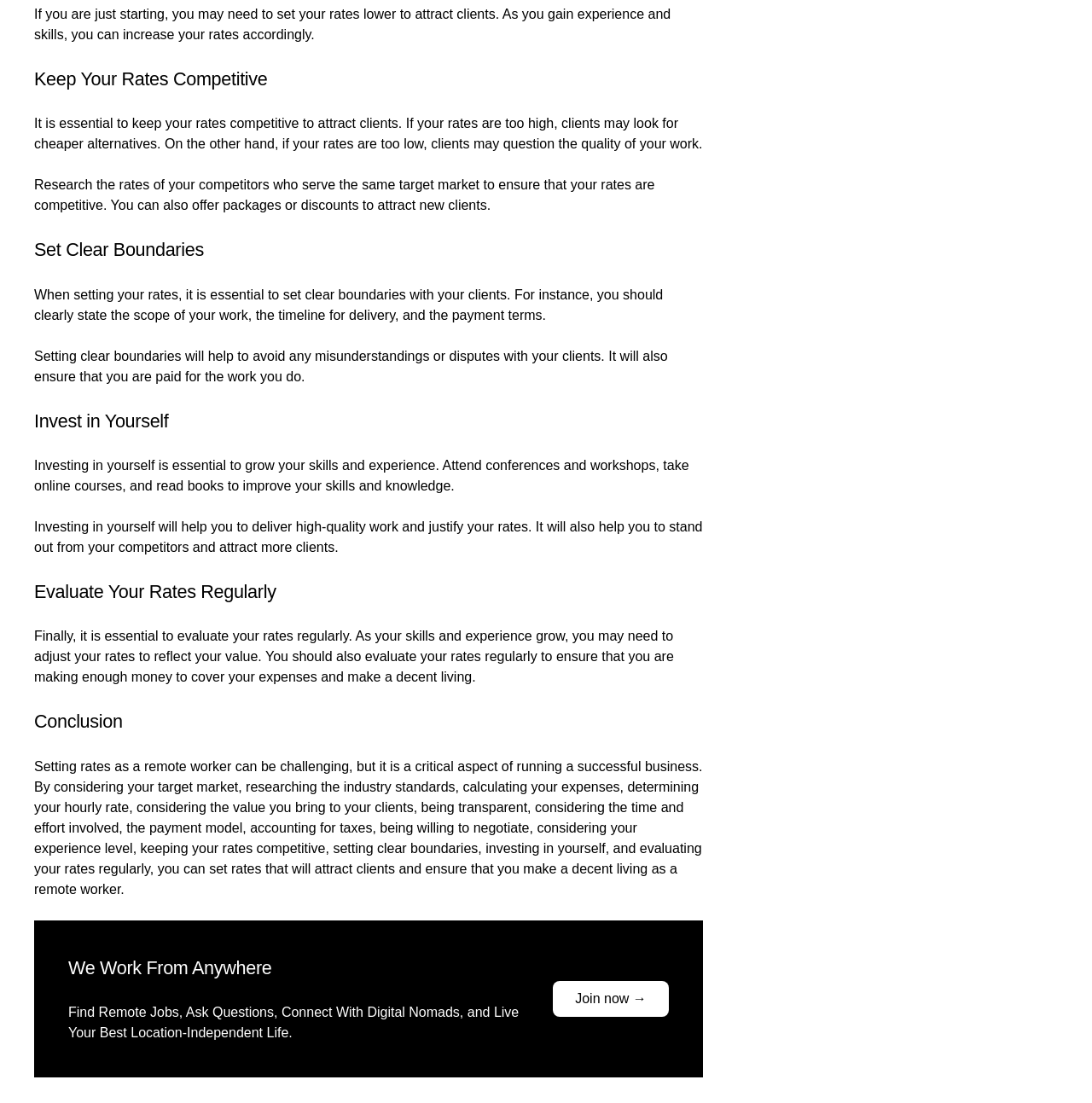Use a single word or phrase to answer the question:
What is the benefit of investing in yourself?

Deliver high-quality work